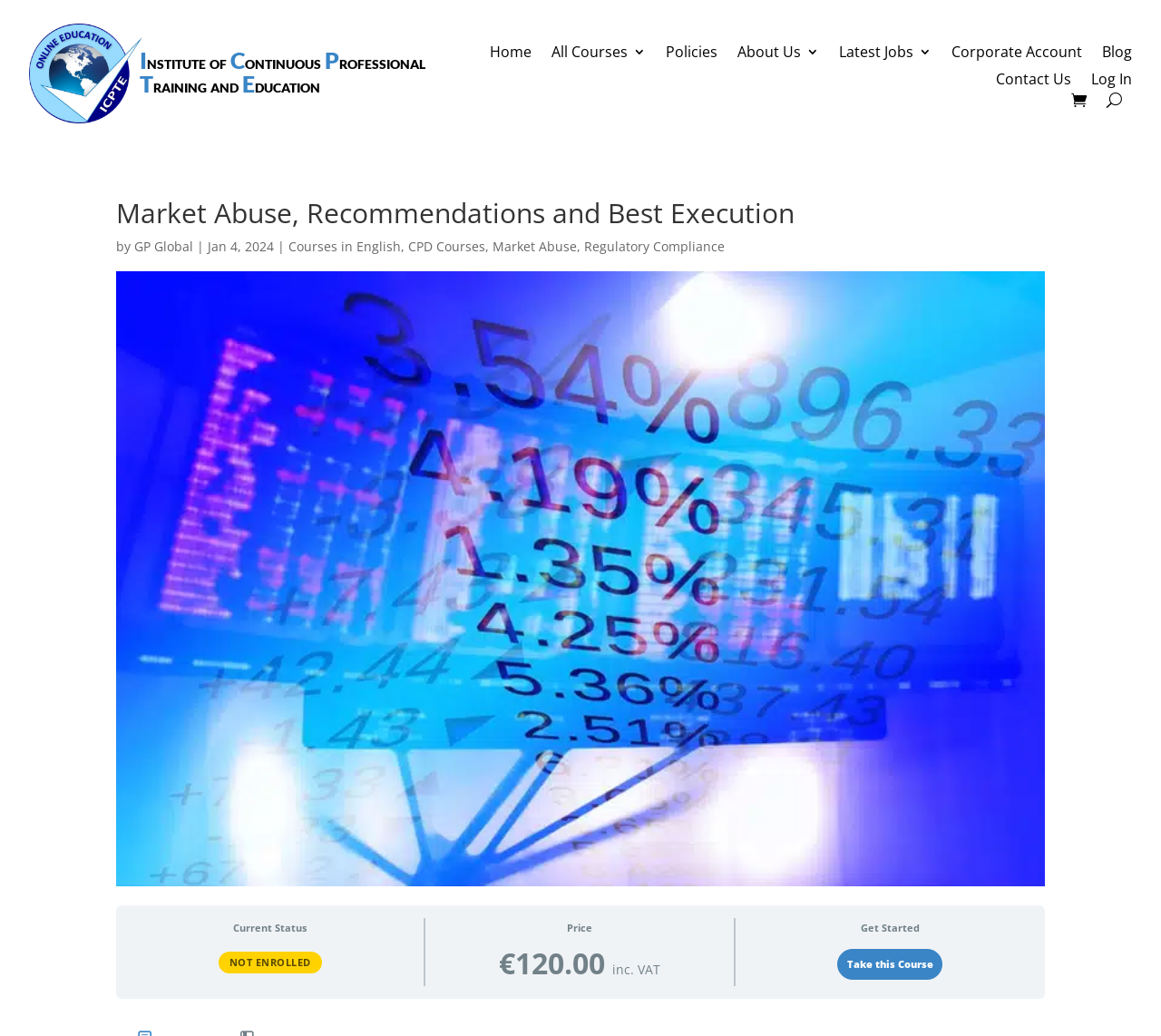What is the topic of the course?
Using the details shown in the screenshot, provide a comprehensive answer to the question.

I found the topic of the course by looking at the section below the course title, which indicates 'Market Abuse, Recommendations and Best Execution'. The main topic is 'Market Abuse'.